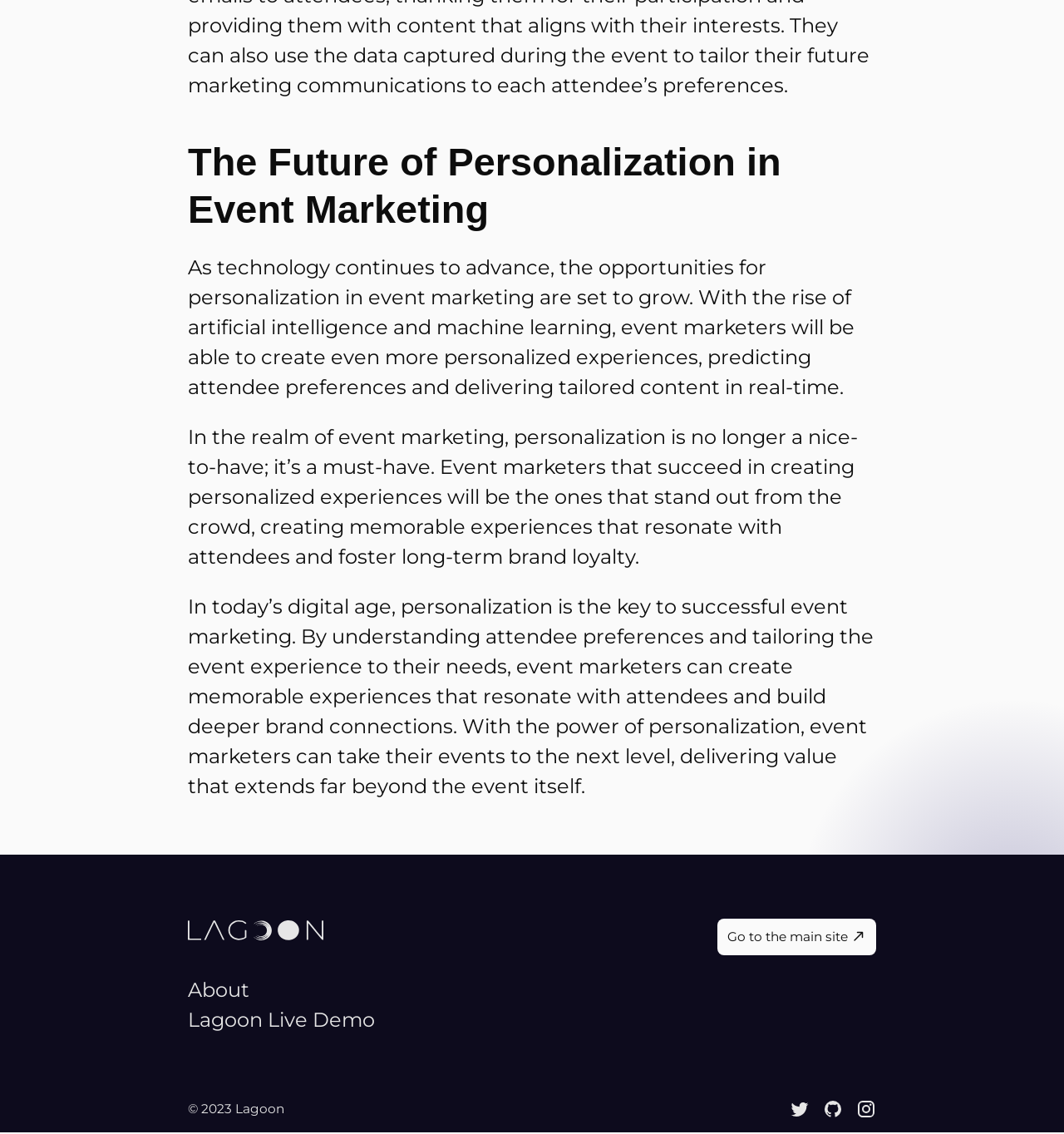How many social media profiles are linked on the webpage?
Please provide a comprehensive answer based on the contents of the image.

The webpage has links to three social media profiles: Twitter, GitHub, and Instagram. These links are located at the bottom of the webpage and are accompanied by their respective icons.